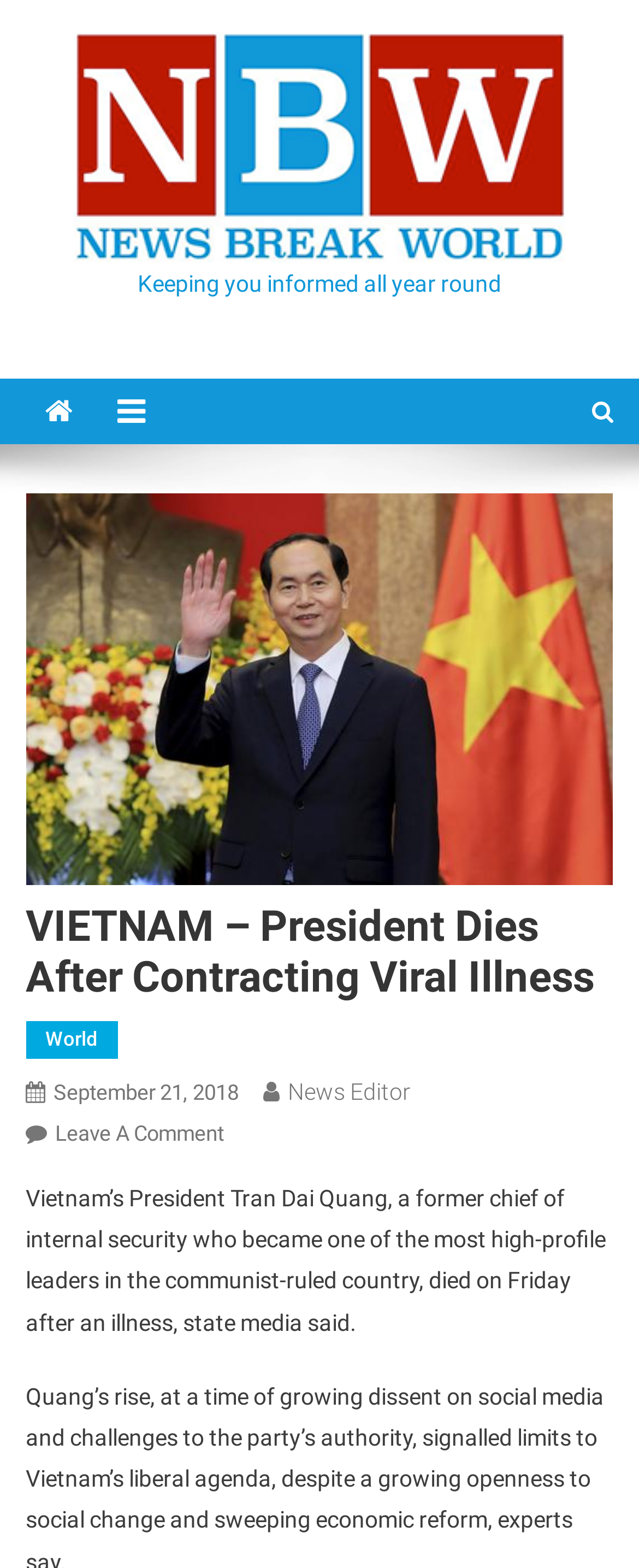With reference to the image, please provide a detailed answer to the following question: When did the President of Vietnam die?

I found the answer by reading the article content, which mentions 'Vietnam’s President Tran Dai Quang... died on Friday after an illness, state media said.'